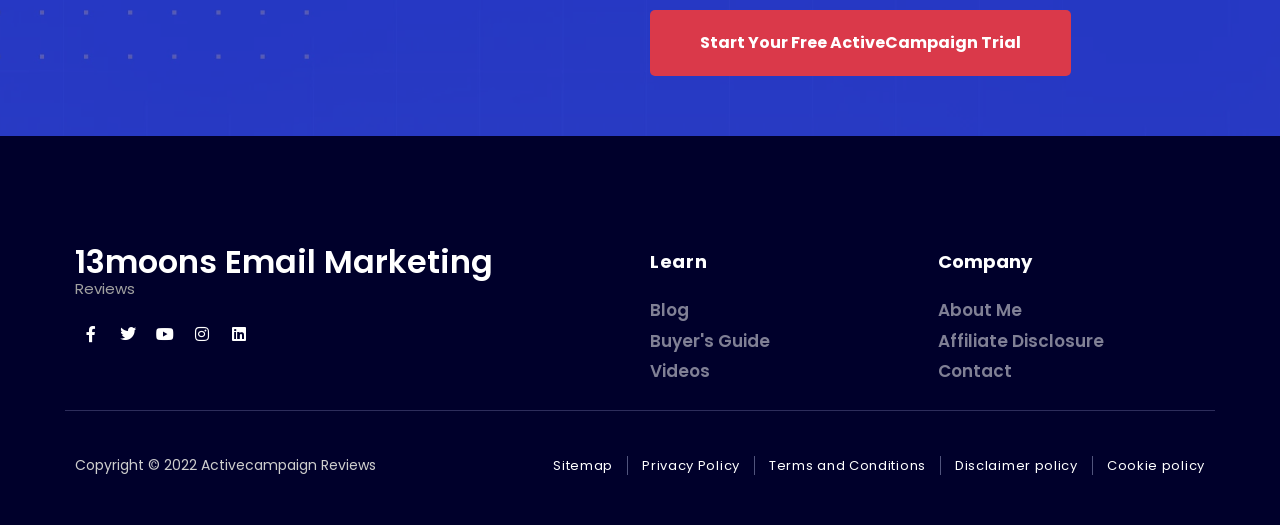What is the name of the email marketing service?
Using the image as a reference, answer with just one word or a short phrase.

13moons Email Marketing